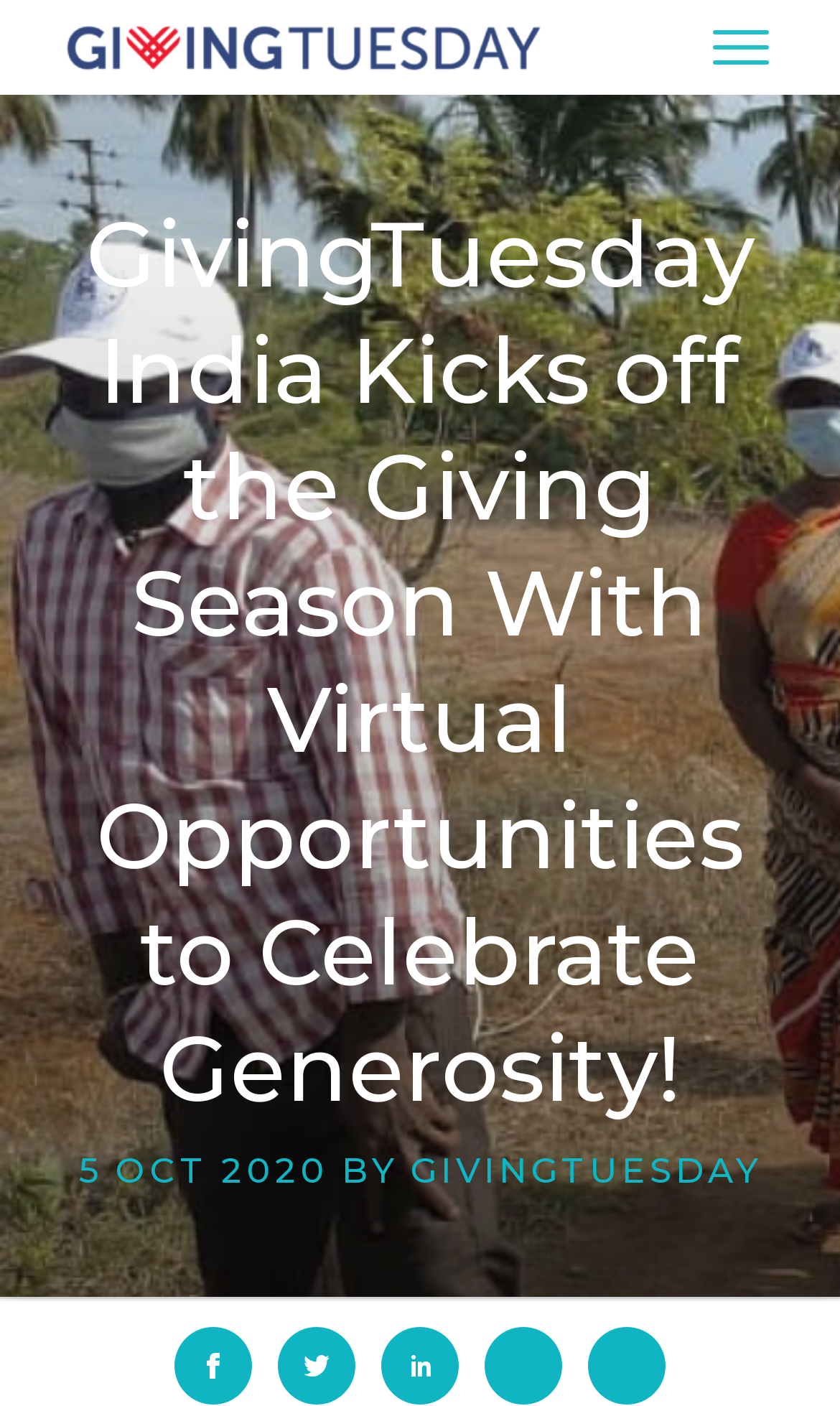How many virtual opportunities are mentioned?
Please answer the question as detailed as possible based on the image.

The webpage mentions 'Virtual Opportunities to Celebrate Generosity' but does not specify the exact number of opportunities. It only provides a general idea that there are virtual opportunities available to celebrate generosity.